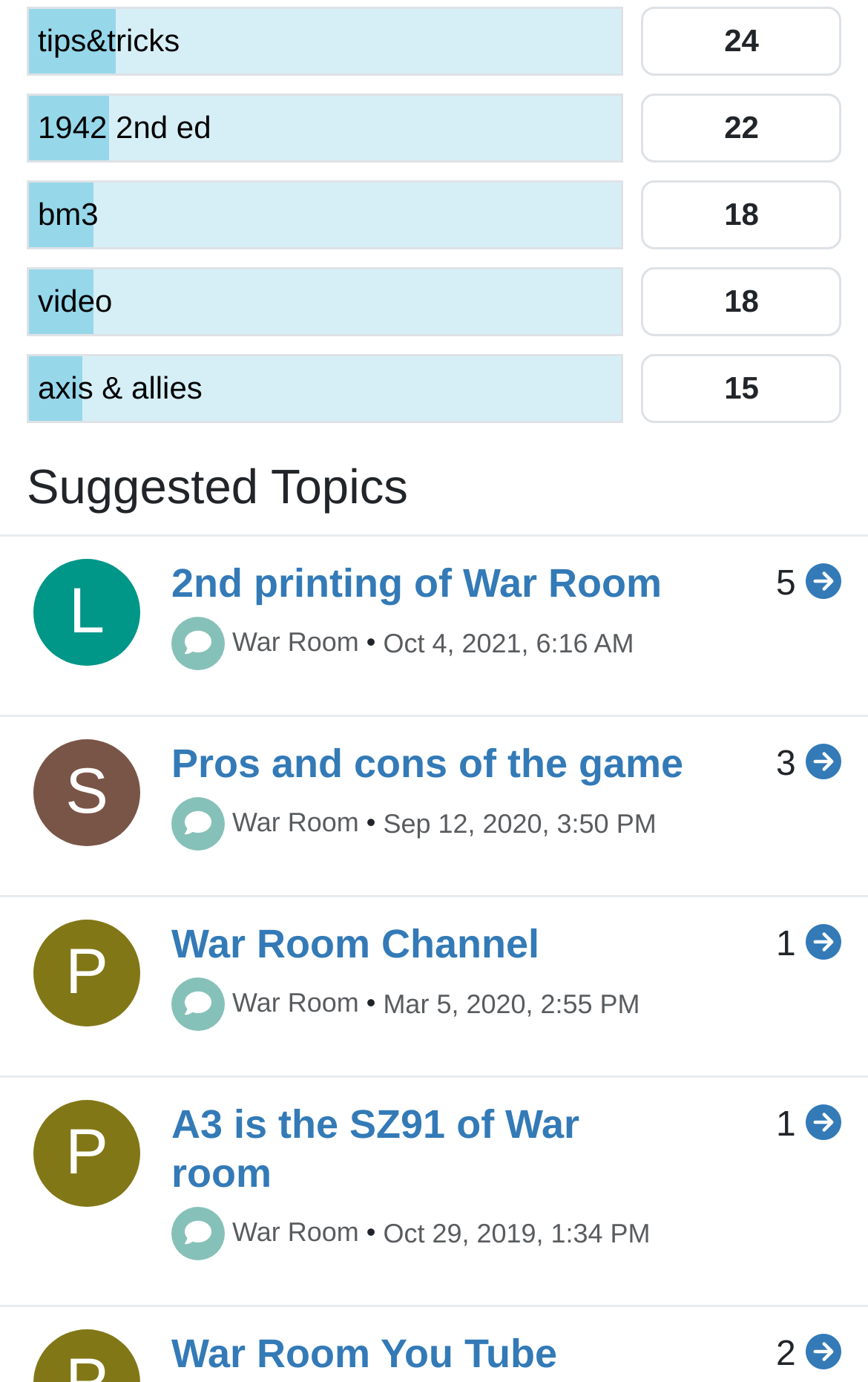Provide the bounding box coordinates for the area that should be clicked to complete the instruction: "Read the 'Pros and cons of the game' article".

[0.197, 0.536, 0.795, 0.571]